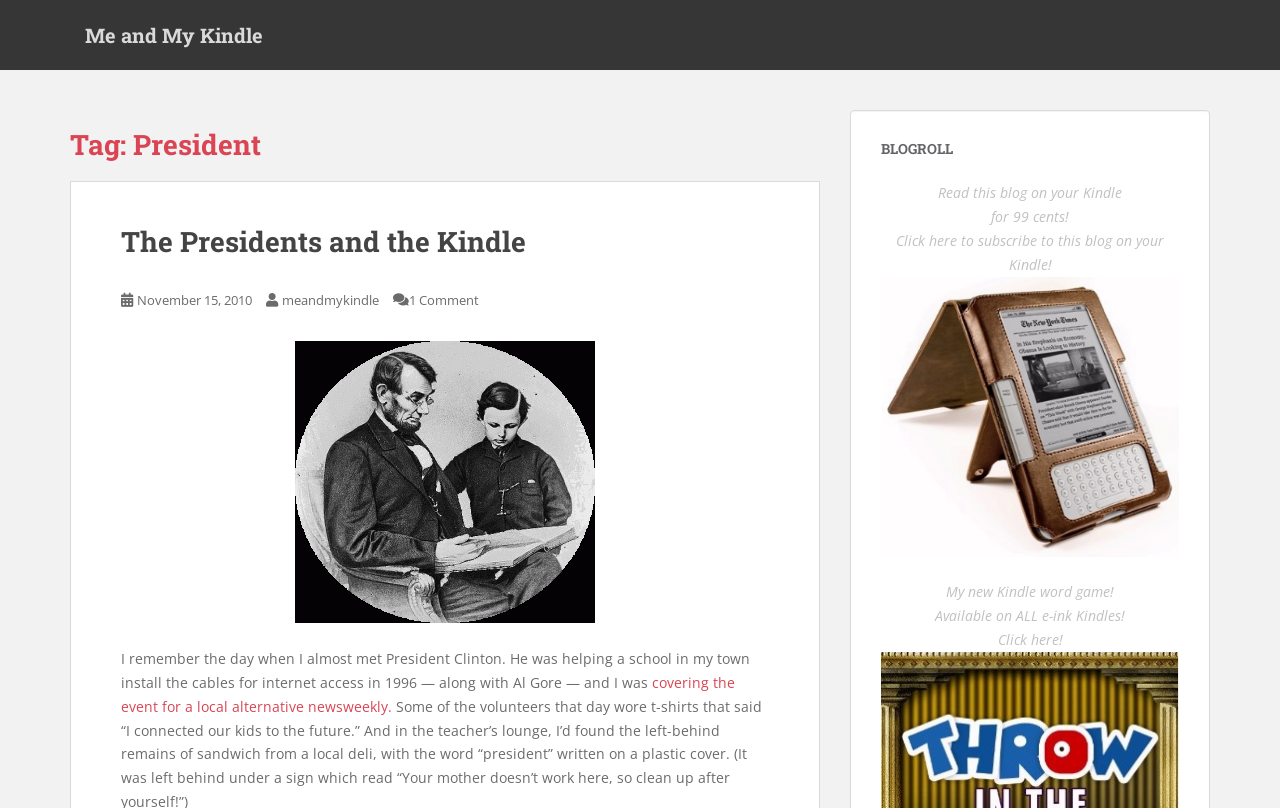Show me the bounding box coordinates of the clickable region to achieve the task as per the instruction: "View Privacy Policy".

None